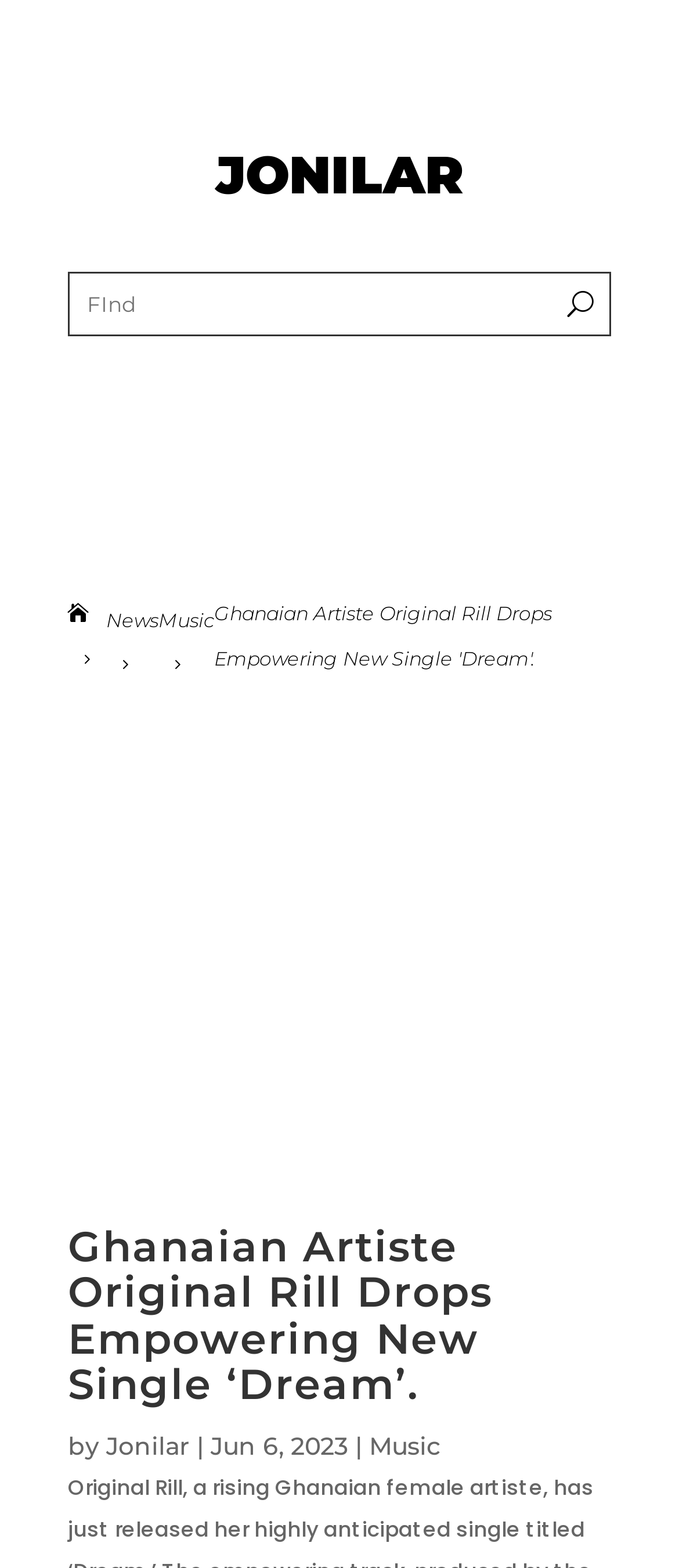What is the title of the single?
Refer to the image and give a detailed response to the question.

I found the answer by looking at the heading element 'Ghanaian Artiste Original Rill Drops Empowering New Single ‘Dream’.' which suggests that the title of the single is 'Dream'.